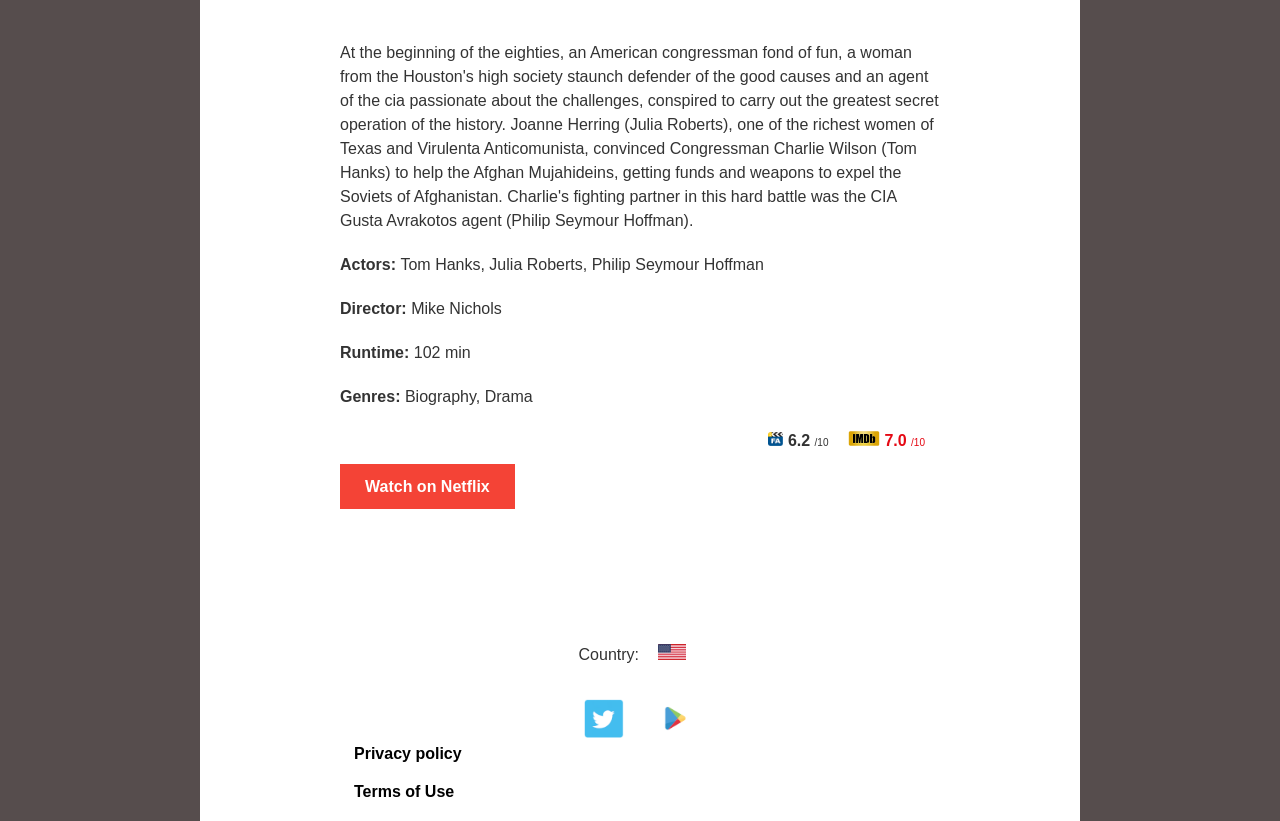Given the element description, predict the bounding box coordinates in the format (top-left x, top-left y, bottom-right x, bottom-right y), using floating point numbers between 0 and 1: Terms of Use

[0.266, 0.944, 0.366, 0.984]